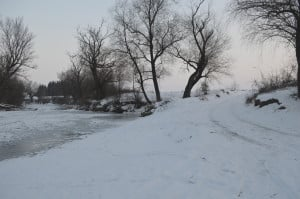What is the atmosphere evoked by the scene?
Kindly offer a comprehensive and detailed response to the question.

The caption describes the scene as evoking 'a sense of quiet solitude' and 'a peaceful atmosphere', which suggests that the atmosphere is calm and serene, inviting introspection and appreciation.